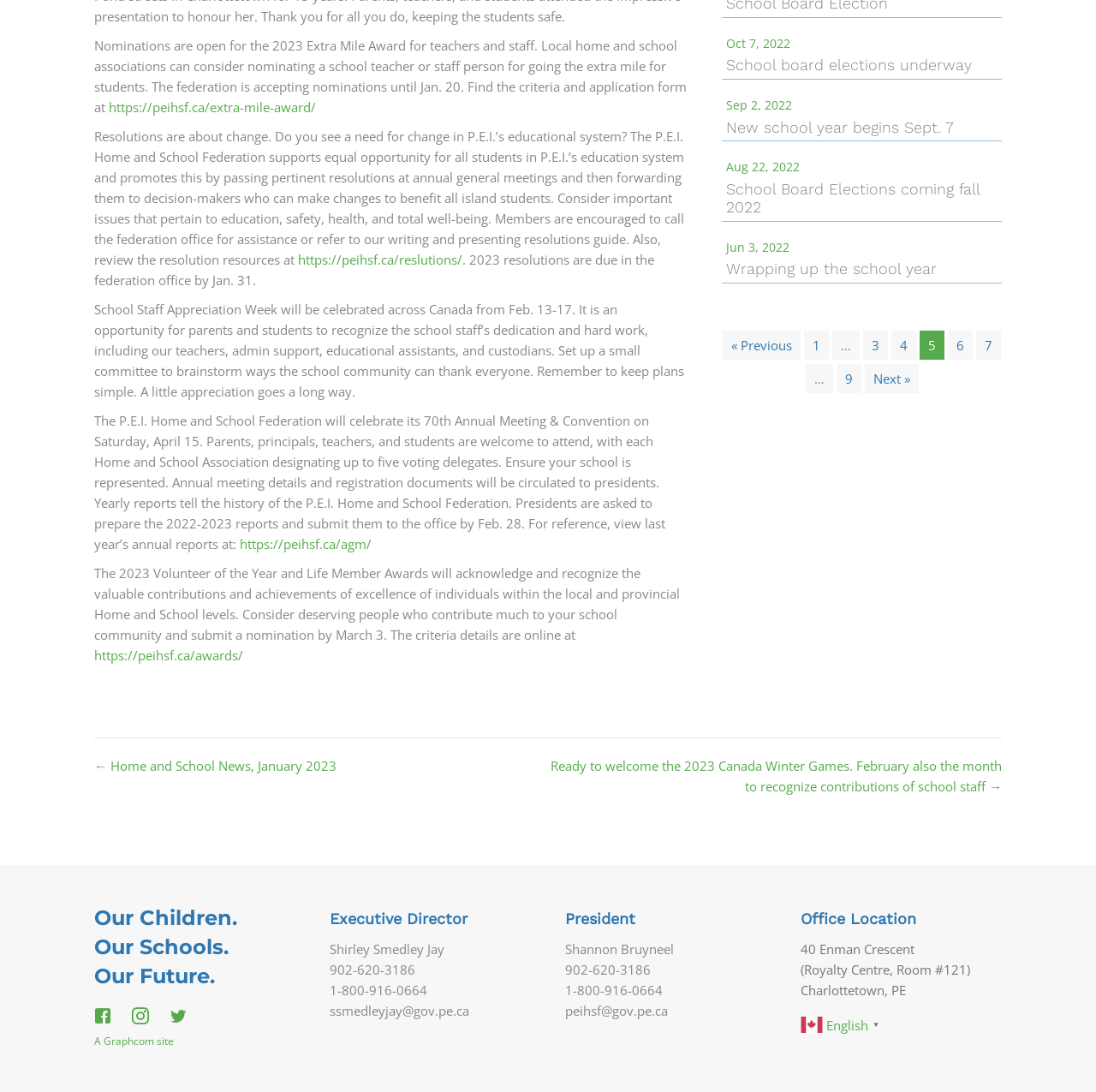Provide the bounding box coordinates of the UI element that matches the description: "« Previous".

[0.659, 0.303, 0.731, 0.329]